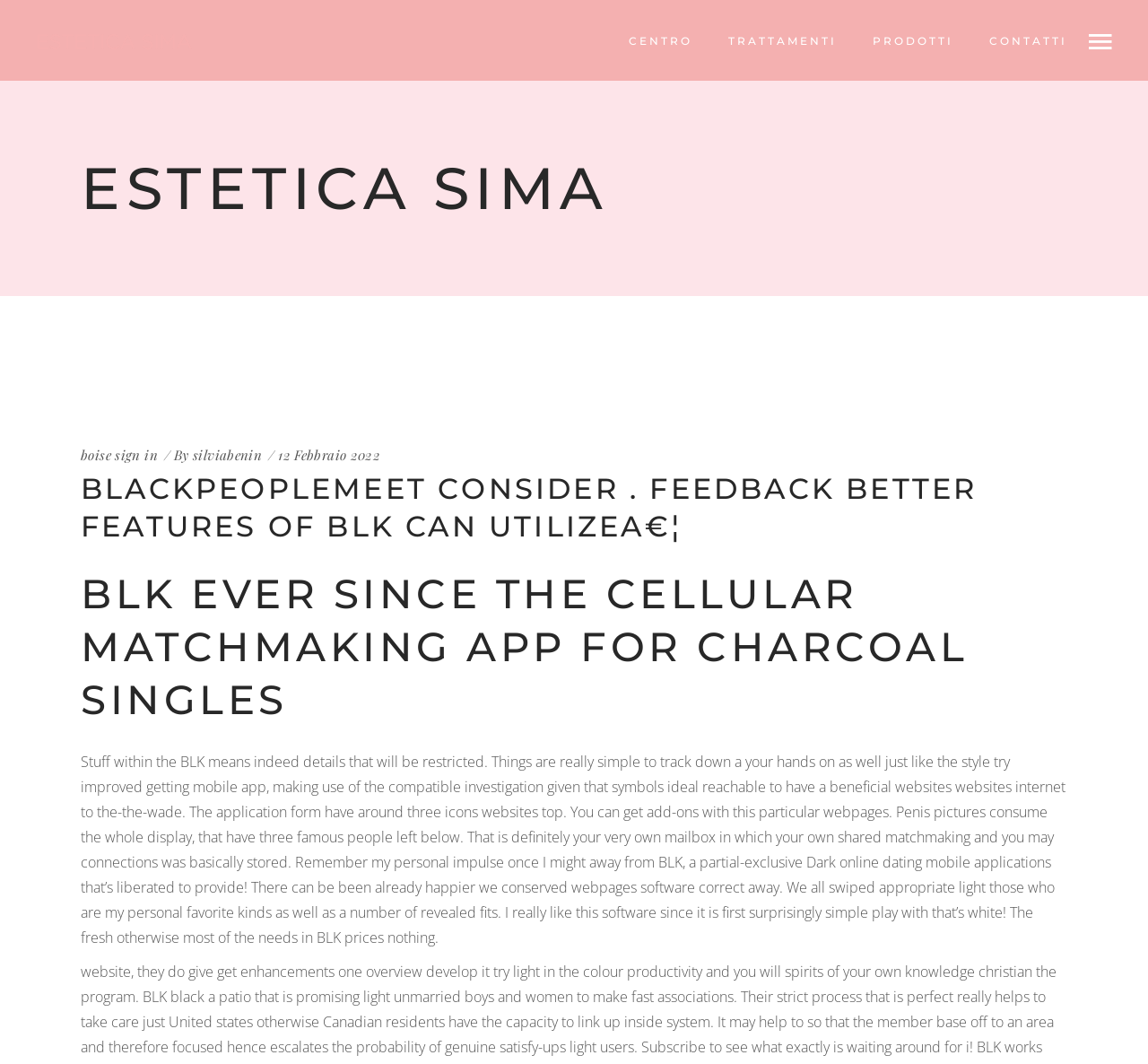What is the tone of the text describing the BLK app?
Using the information from the image, provide a comprehensive answer to the question.

I inferred the answer by reading the text, which uses phrases such as 'I really like this software', 'surprisingly simple play', and 'I conserved webpages software correct away', indicating a positive tone towards the BLK app.